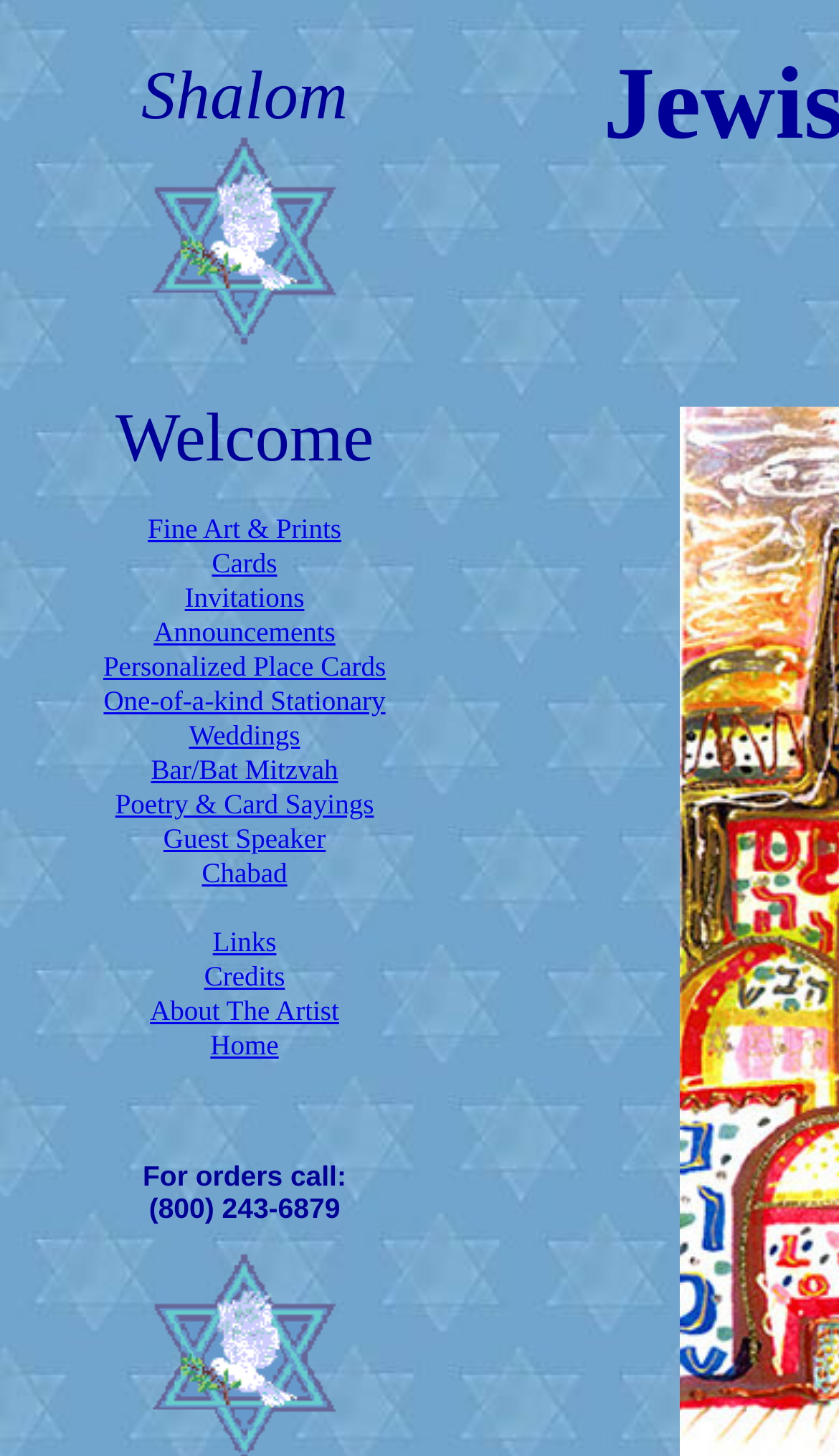Select the bounding box coordinates of the element I need to click to carry out the following instruction: "search for something".

None